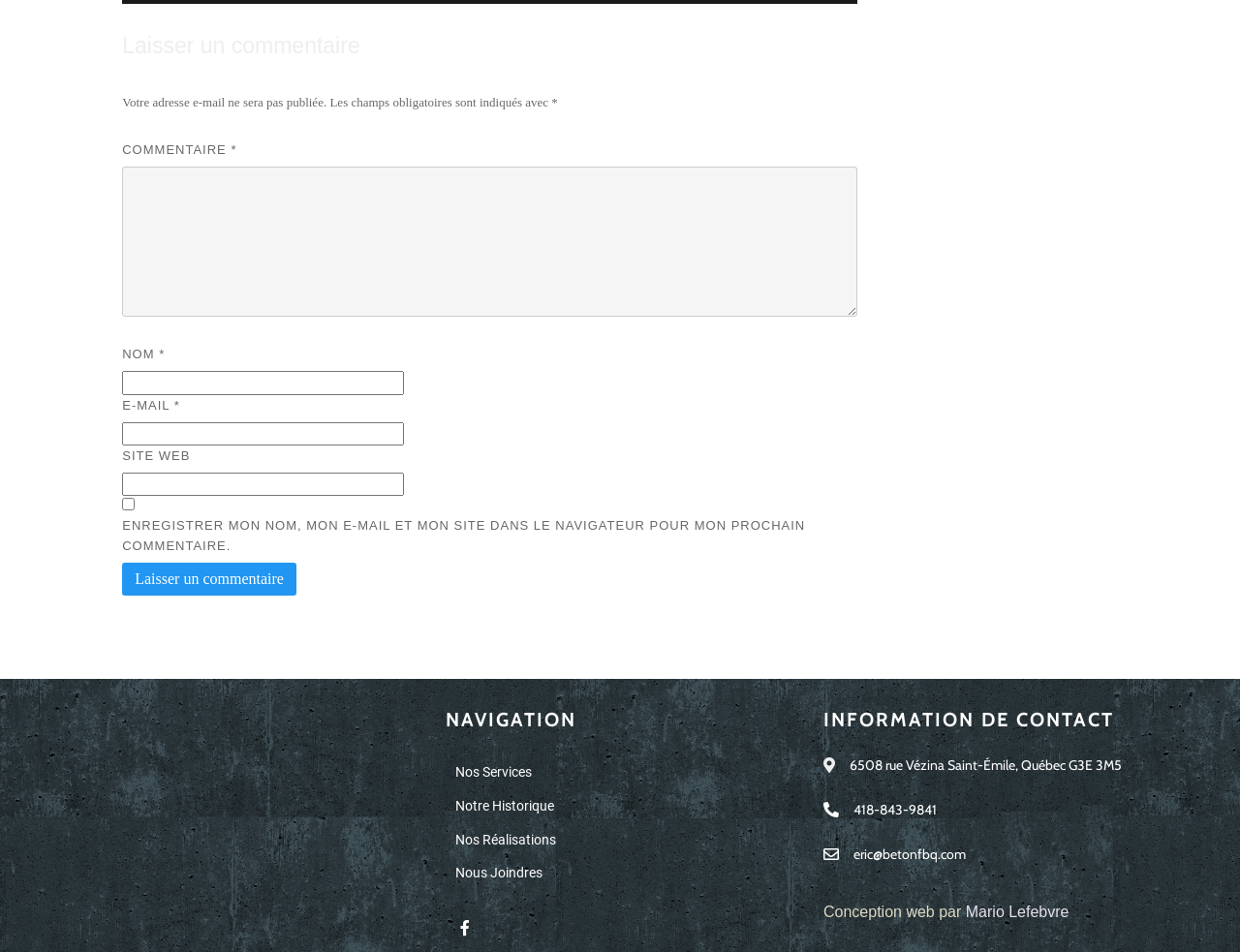Provide a brief response to the question below using one word or phrase:
What is the purpose of the form?

Leave a comment